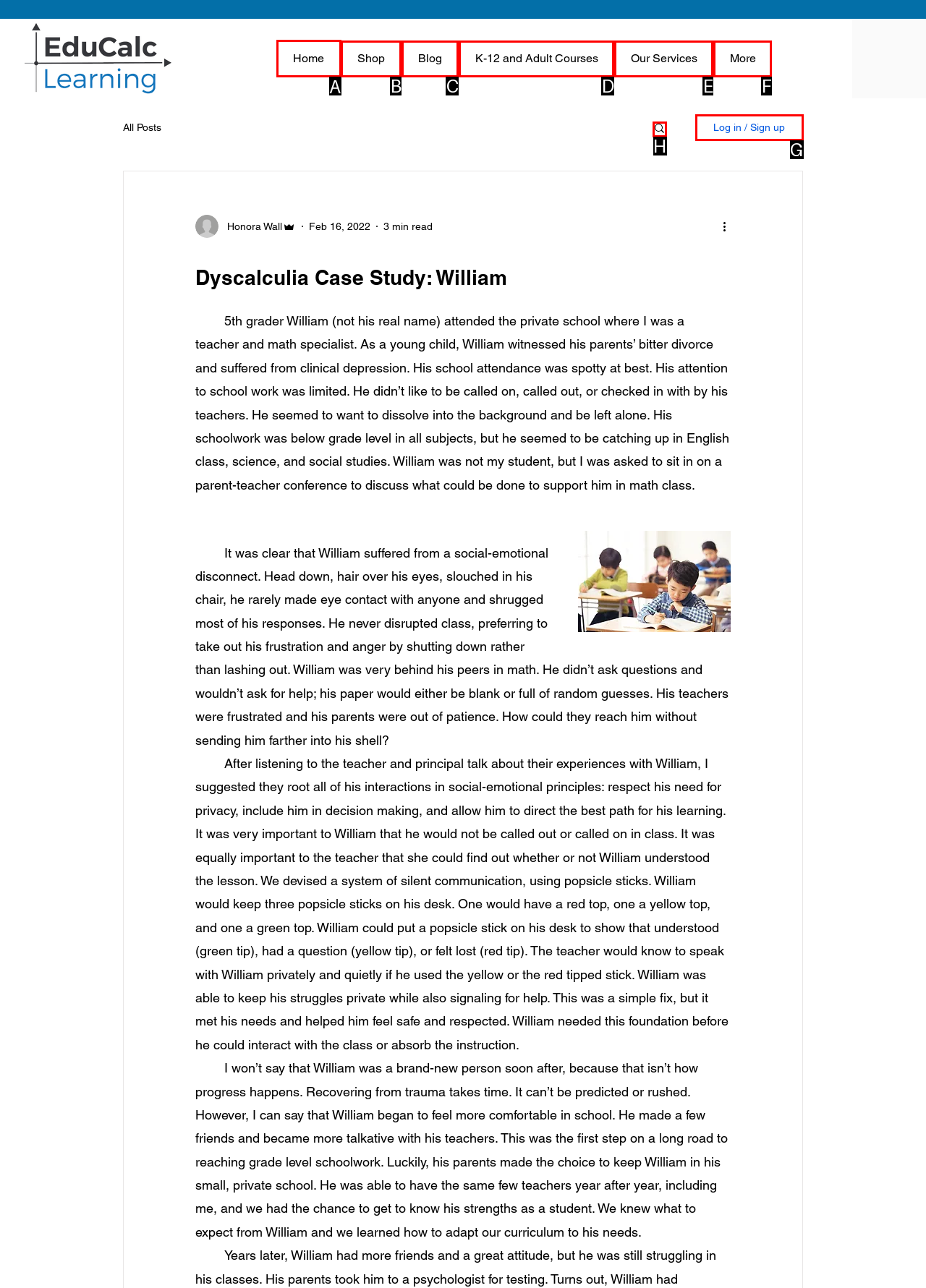Based on the choices marked in the screenshot, which letter represents the correct UI element to perform the task: Click the 'Home' link?

A